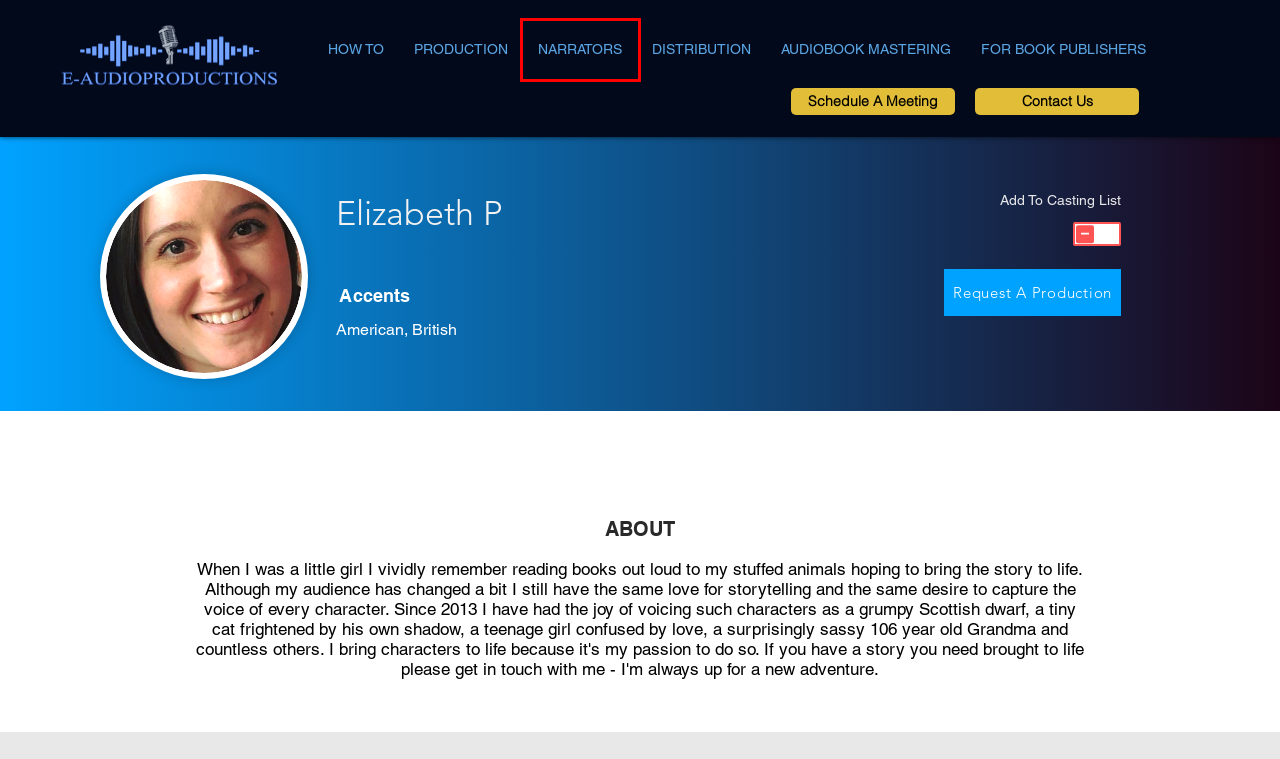Look at the screenshot of a webpage that includes a red bounding box around a UI element. Select the most appropriate webpage description that matches the page seen after clicking the highlighted element. Here are the candidates:
A. World Class Audiobook Narrators www.e-AudioProductions.com
B. Publish Your Audiobook www.e-AudioProductions.com
C. Schedule A Meeting | e-Audio Productions
D. CONTACT | e-Audio Productions
E. The best ACX audiobook mastering for Amazon / Audible
F. White Label Audiobook Production For Publishers | e-Audio Productions
G. HOW TO MAKE AN AUDIOBOOK | e-Audio Productions
H. Audiobook Production & Distribution www.e-AudioProductions.com

A